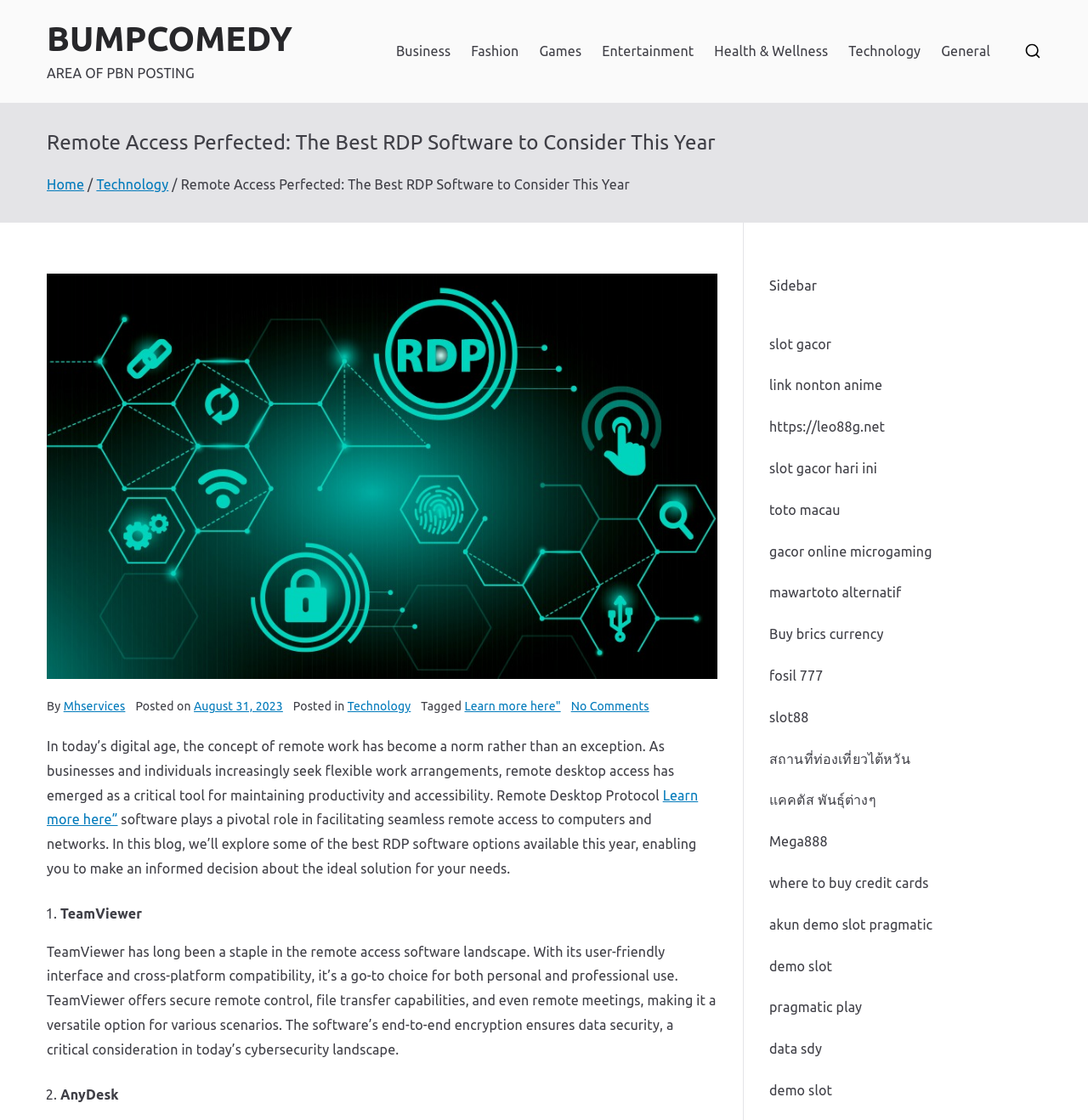Based on the image, please respond to the question with as much detail as possible:
What is the main topic of this blog post?

Based on the content of the webpage, the main topic of this blog post is remote access software, specifically discussing the best RDP software options available this year.